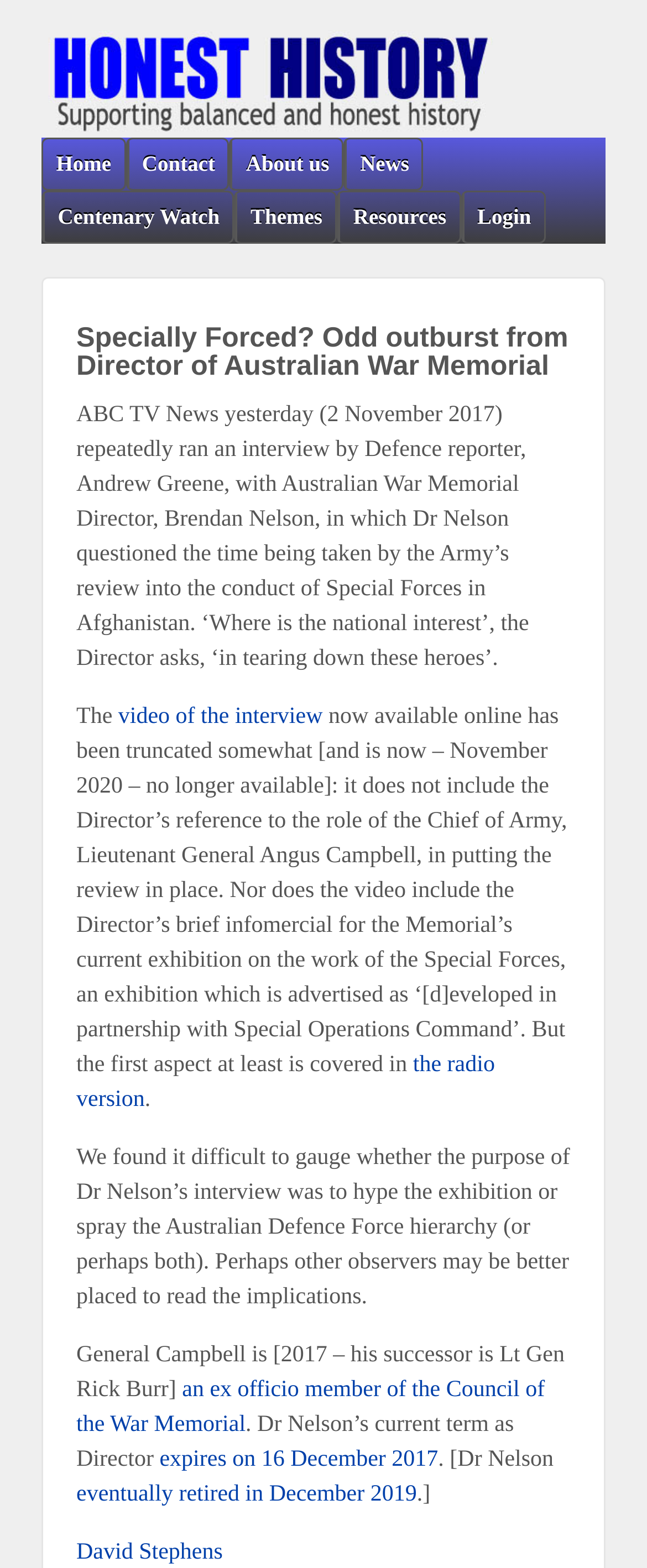Who wrote the article or is the author of the webpage?
Look at the image and provide a detailed response to the question.

I found the answer by reading the text in the webpage, specifically the link at the bottom of the page with the text 'David Stephens'.